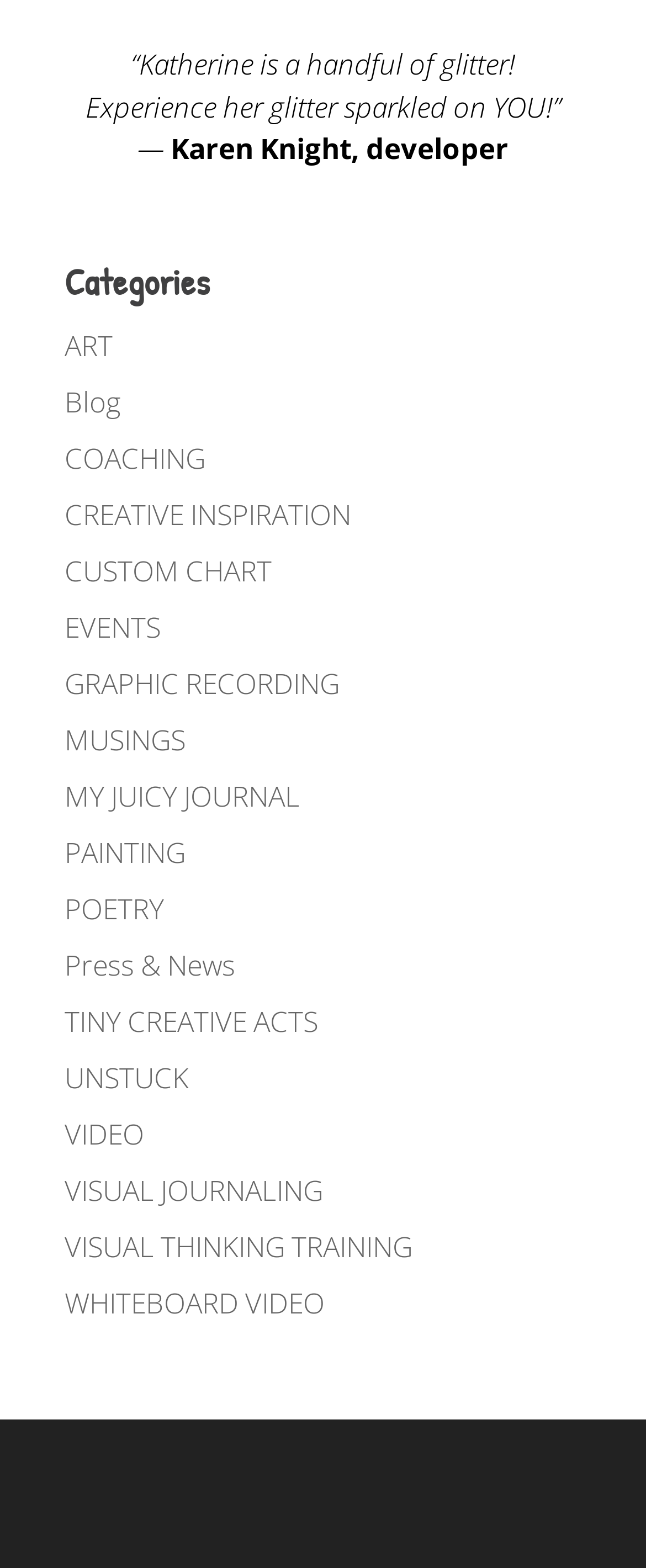Please identify the bounding box coordinates of the element's region that I should click in order to complete the following instruction: "read MUSINGS blog". The bounding box coordinates consist of four float numbers between 0 and 1, i.e., [left, top, right, bottom].

[0.1, 0.459, 0.287, 0.483]